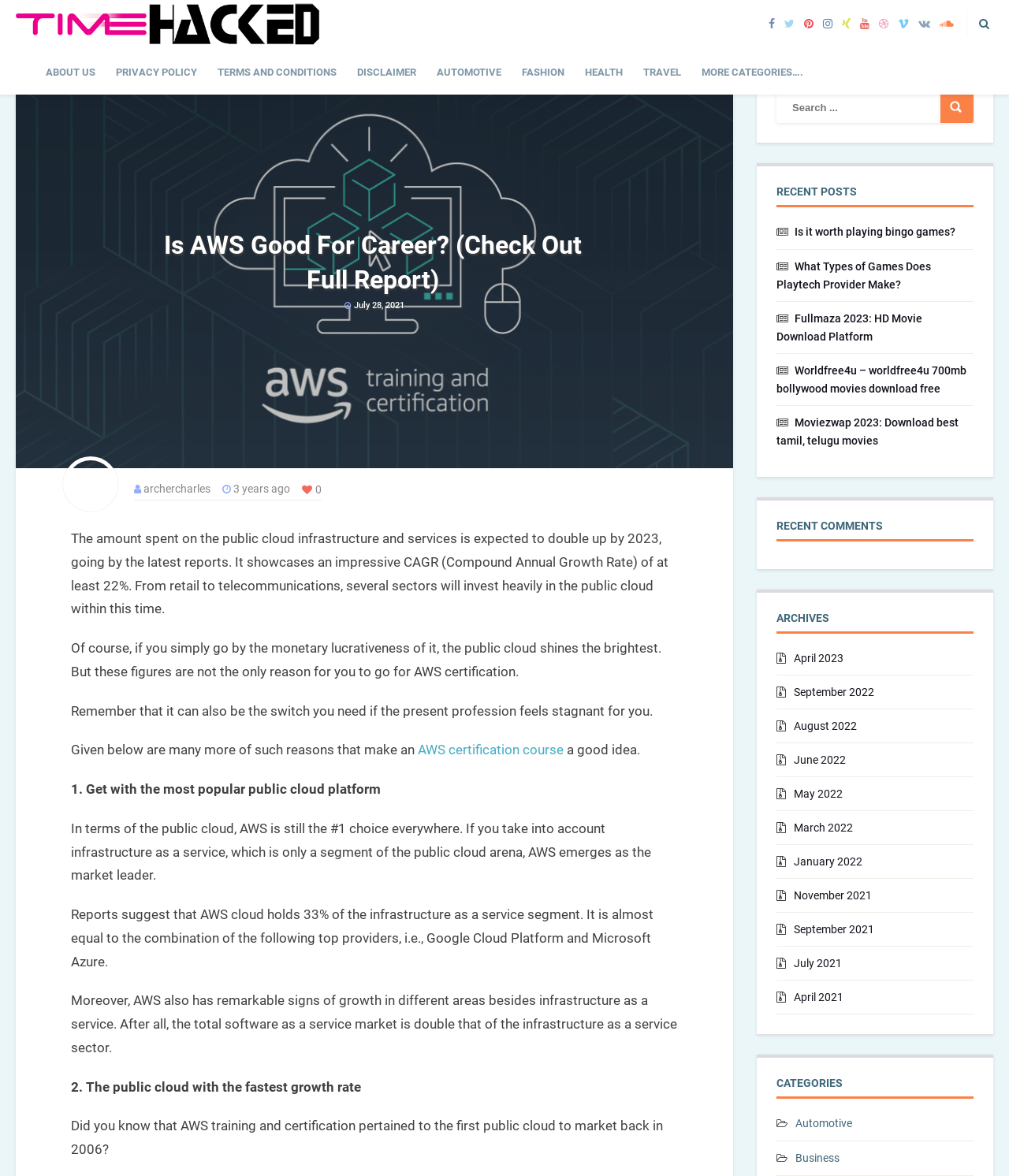What is the expected growth rate of the public cloud infrastructure and services?
Answer the question with a detailed explanation, including all necessary information.

The article mentions that the amount spent on the public cloud infrastructure and services is expected to double up by 2023, with a Compound Annual Growth Rate (CAGR) of at least 22%.